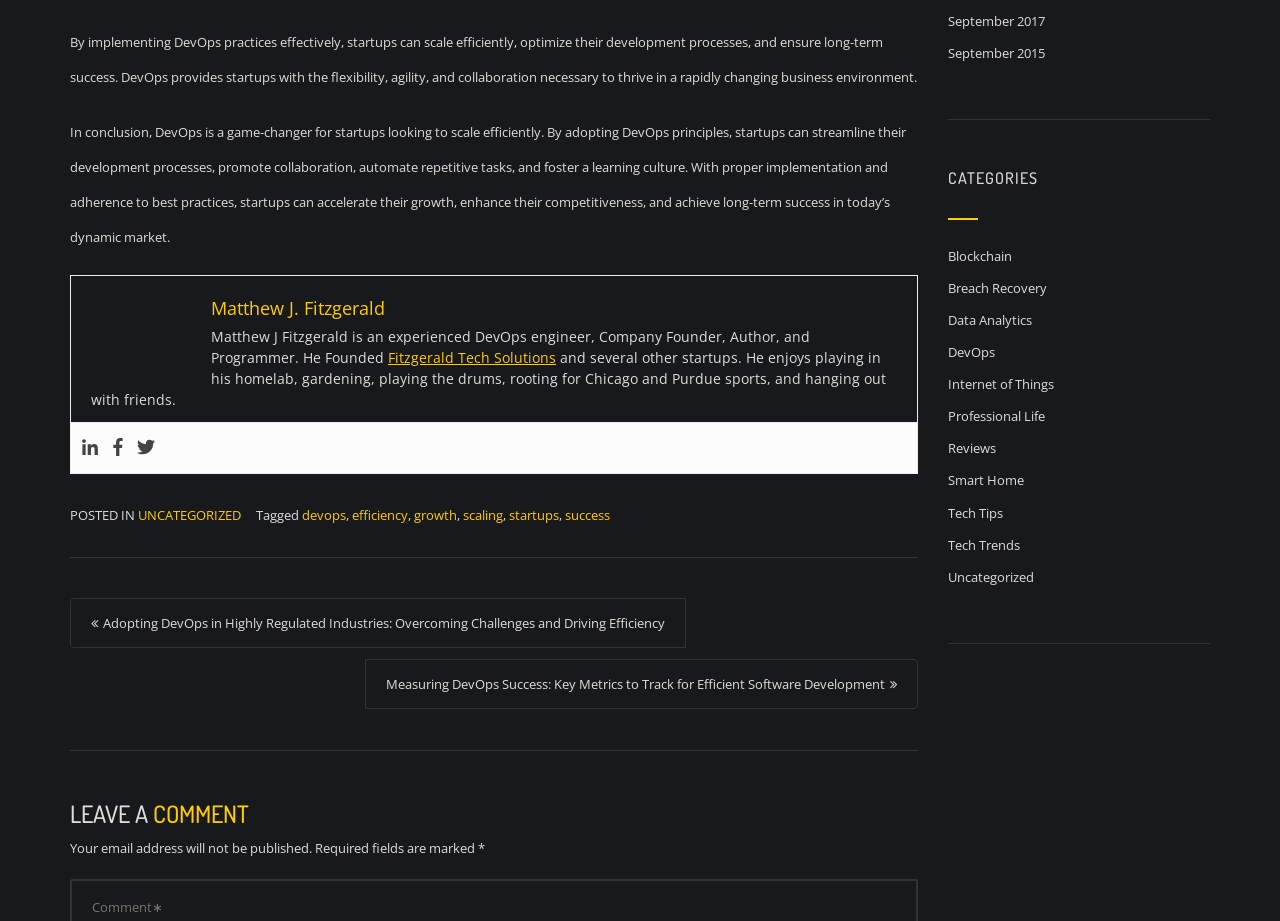What is the topic of the post?
Carefully examine the image and provide a detailed answer to the question.

The topic of the post can be inferred from the text at the top of the page, which discusses the benefits of DevOps for startups, including scaling efficiently, optimizing development processes, and ensuring long-term success.